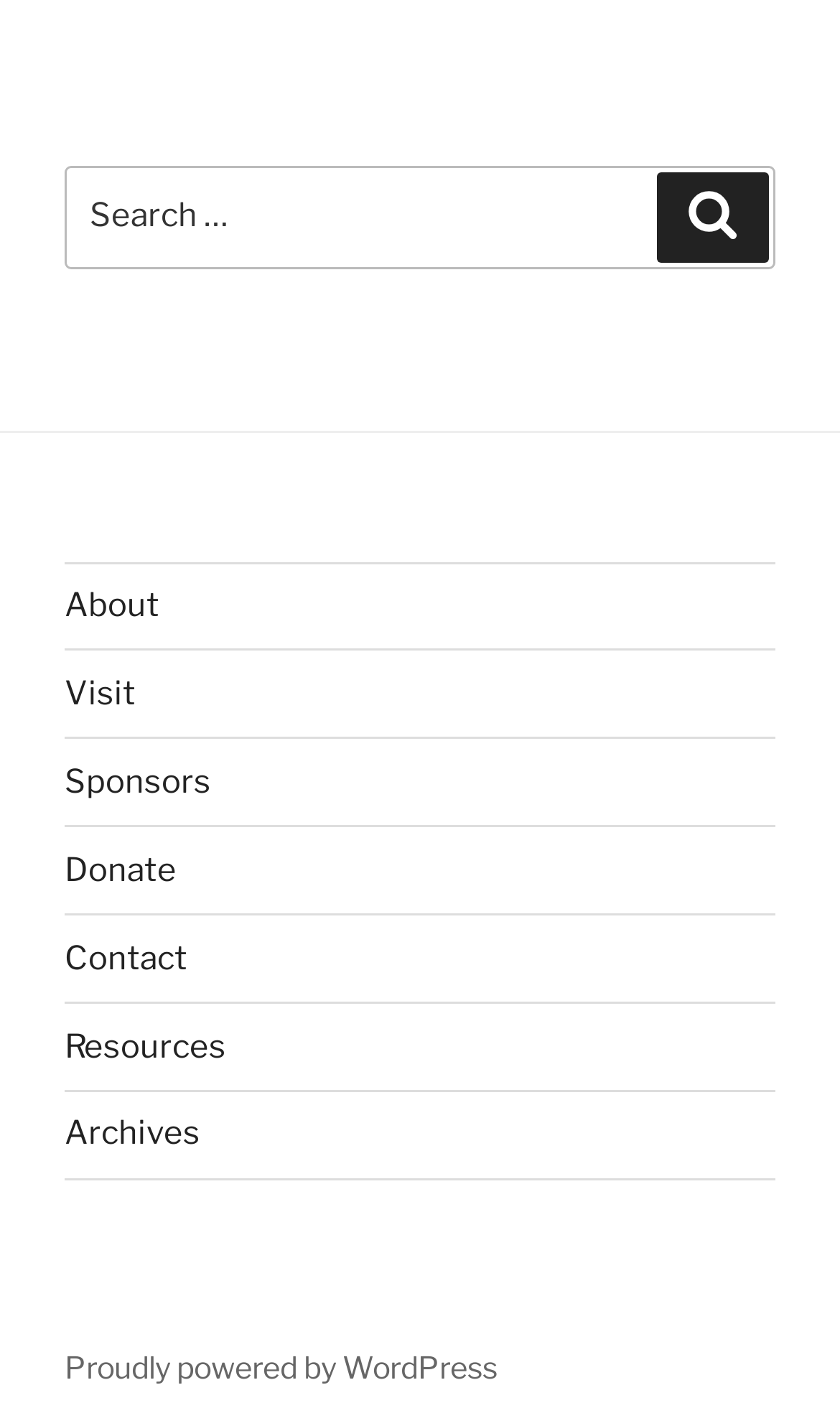Given the description: "Resources", determine the bounding box coordinates of the UI element. The coordinates should be formatted as four float numbers between 0 and 1, [left, top, right, bottom].

[0.077, 0.732, 0.269, 0.759]